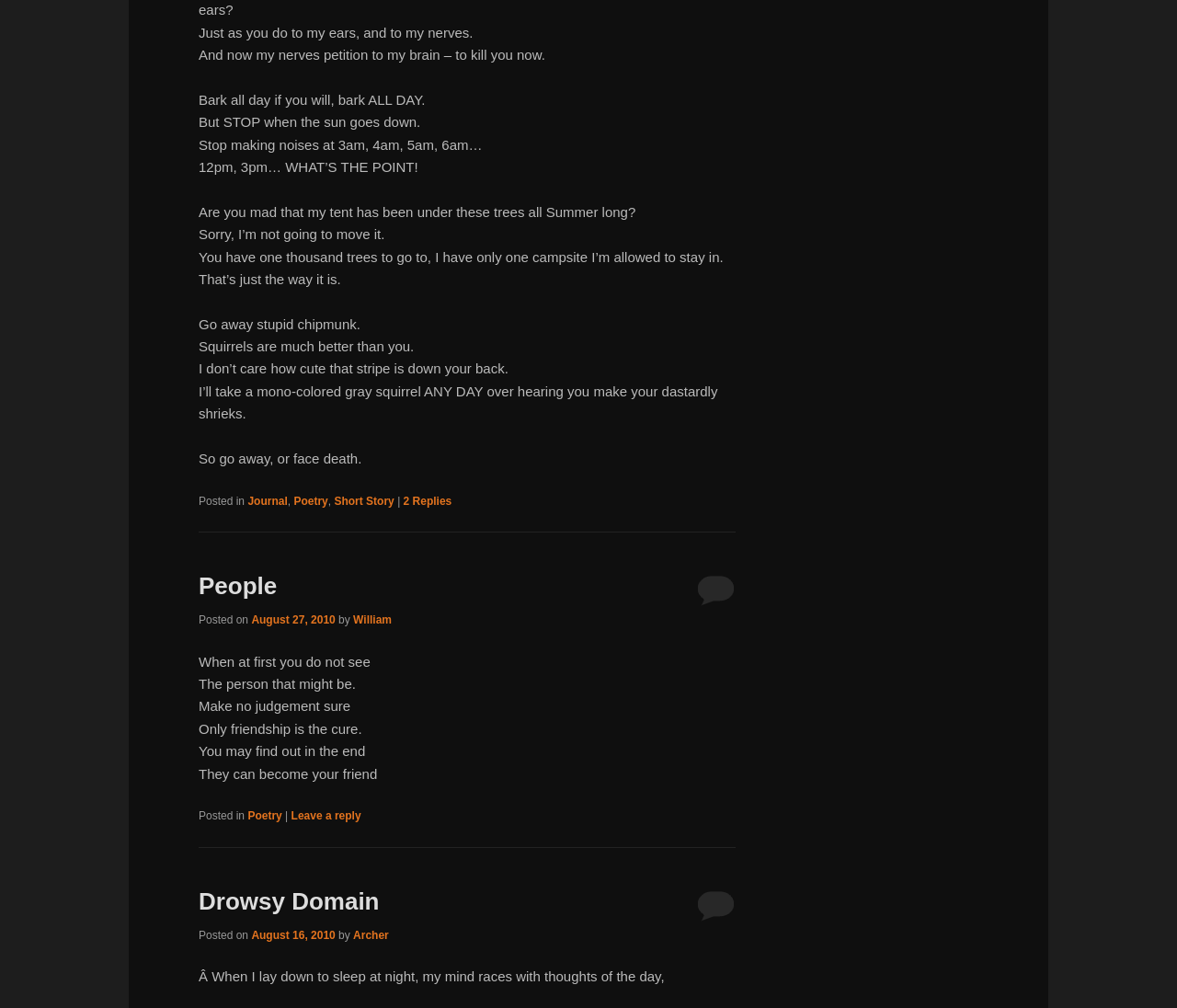Please give a short response to the question using one word or a phrase:
What is the theme of the poem 'People'?

Friendship